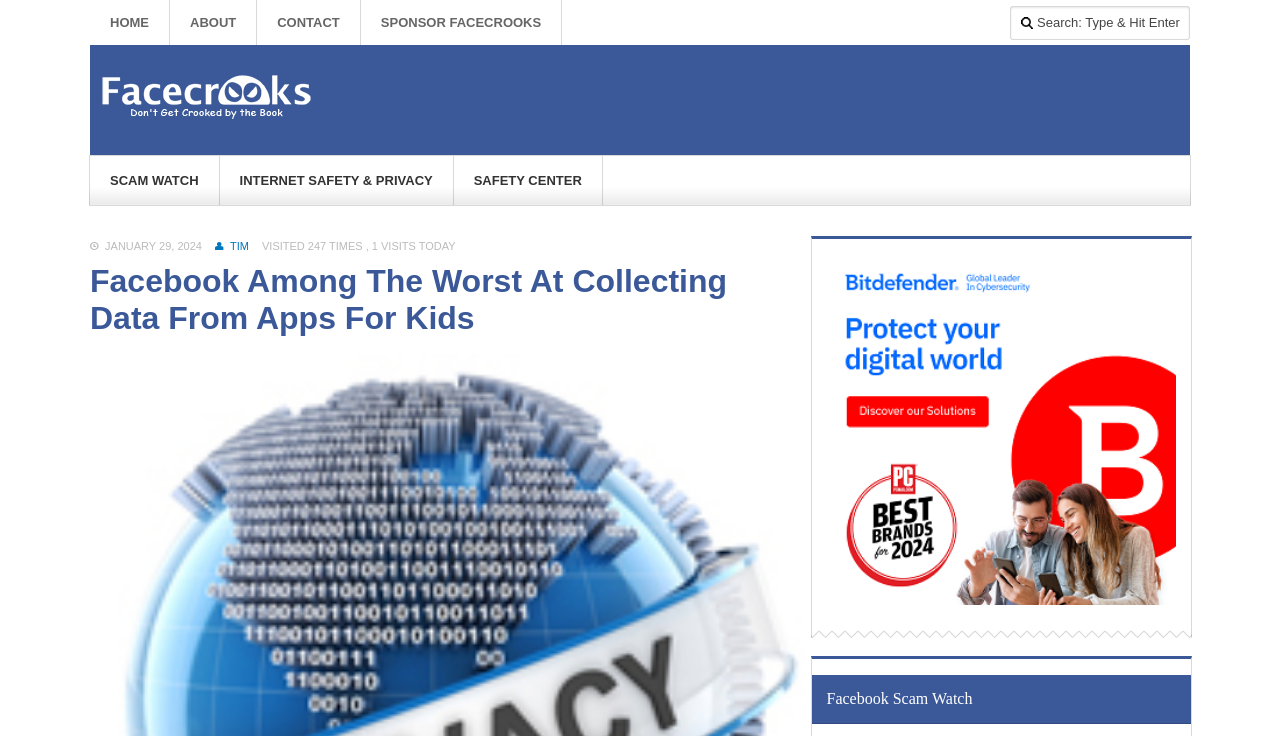Determine the bounding box coordinates of the clickable region to execute the instruction: "check internet safety and privacy". The coordinates should be four float numbers between 0 and 1, denoted as [left, top, right, bottom].

[0.172, 0.212, 0.354, 0.279]